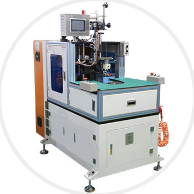Can you look at the image and give a comprehensive answer to the question:
What is the purpose of the needle and nozzle rotating part?

The machine includes essential components like a needle and nozzle rotating part, which facilitates the lacing process, alongside mechanisms for thread feeding and cutting, making it efficient for coil assembly.